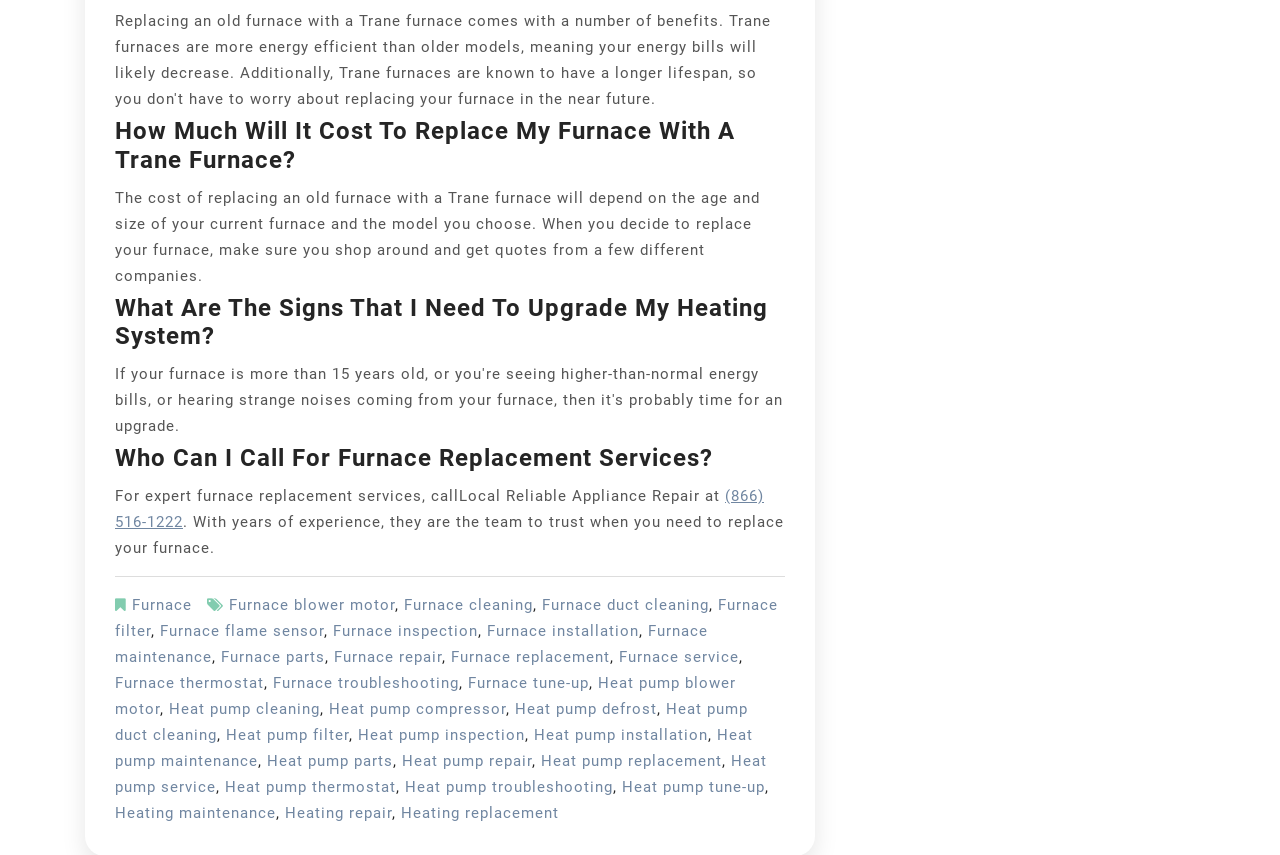Locate the bounding box coordinates of the region to be clicked to comply with the following instruction: "Read more about the signs that you need to upgrade your heating system". The coordinates must be four float numbers between 0 and 1, in the form [left, top, right, bottom].

[0.09, 0.343, 0.613, 0.411]